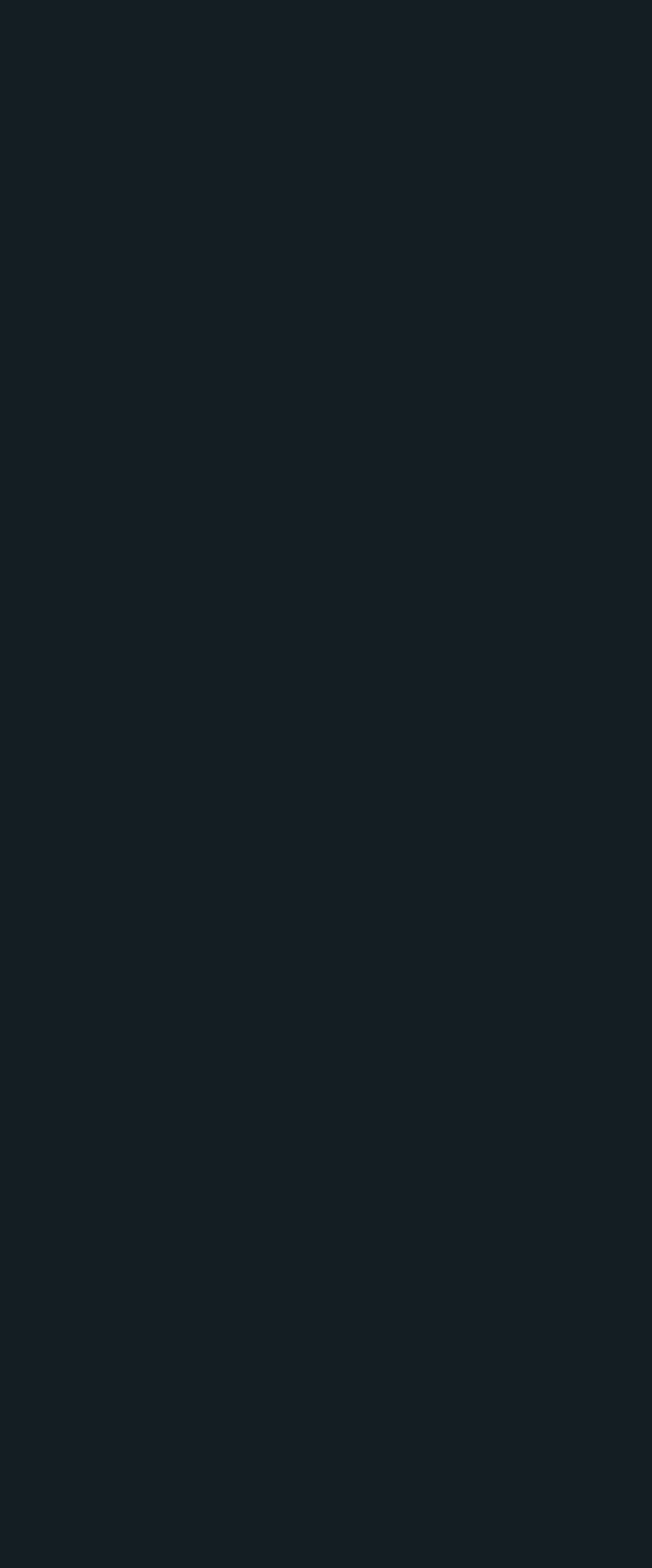Respond with a single word or phrase:
What is the third link under 'Discover'?

Applications